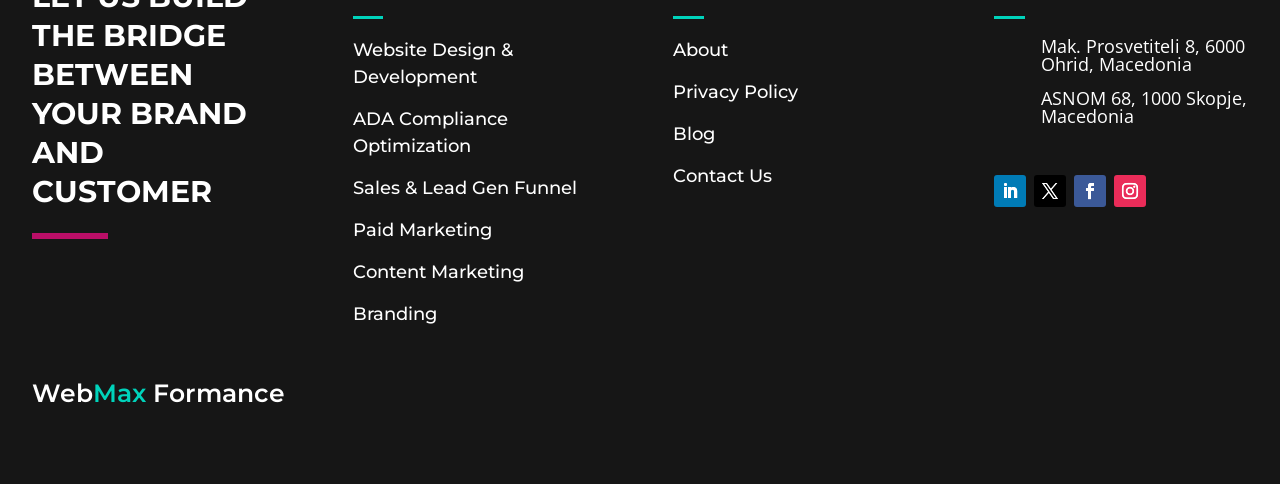What services does the company offer?
Provide a detailed answer to the question using information from the image.

The services offered by the company can be found in the link elements located at the top of the webpage, which include 'Website Design & Development', 'ADA Compliance Optimization', 'Sales & Lead Gen Funnel', 'Paid Marketing', 'Content Marketing', and 'Branding'.